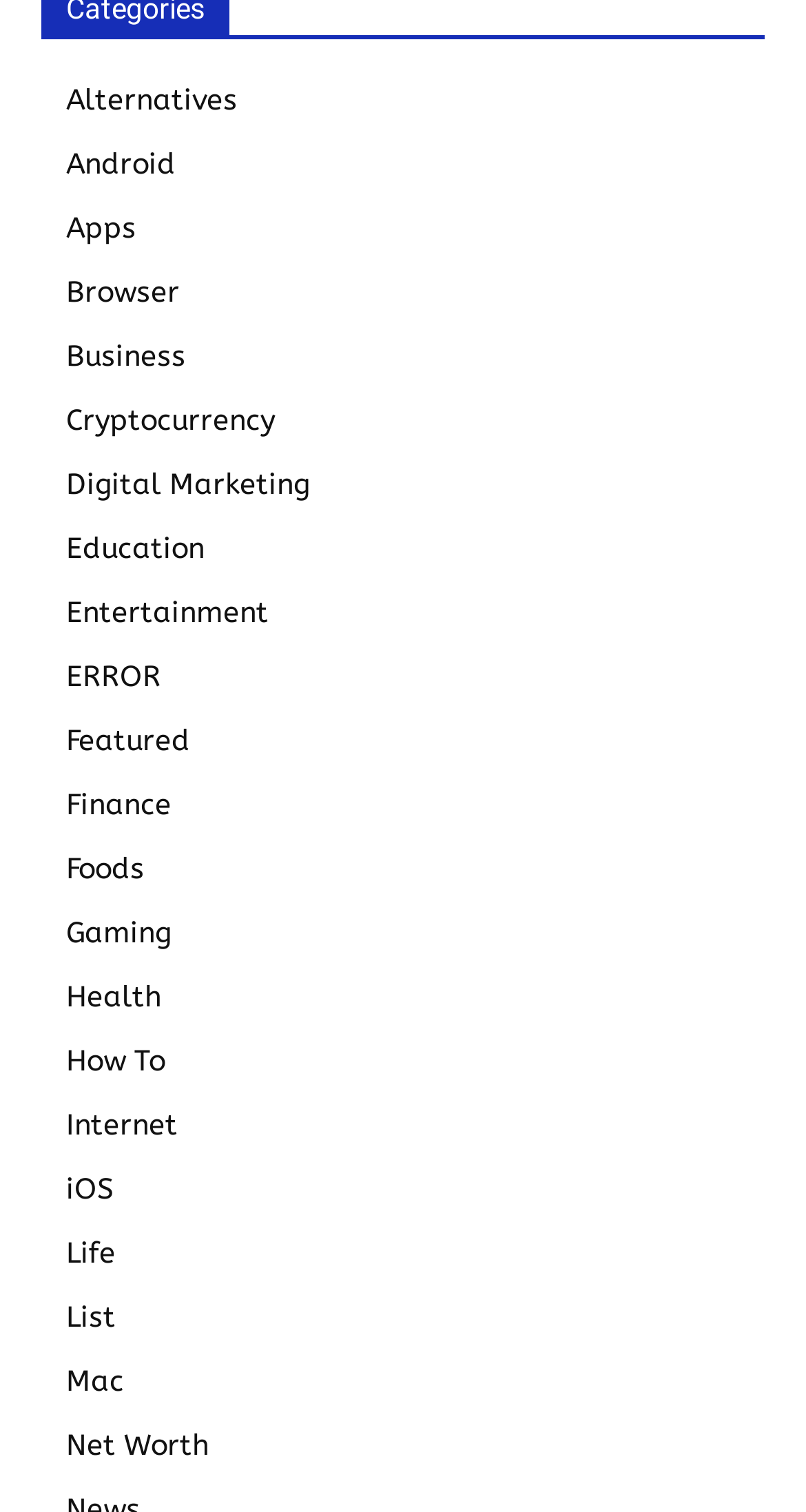How many categories are related to technology?
Provide an in-depth and detailed explanation in response to the question.

There are several categories related to technology, including Android, Apps, Browser, iOS, and Mac. These categories are likely related to technology and computing.